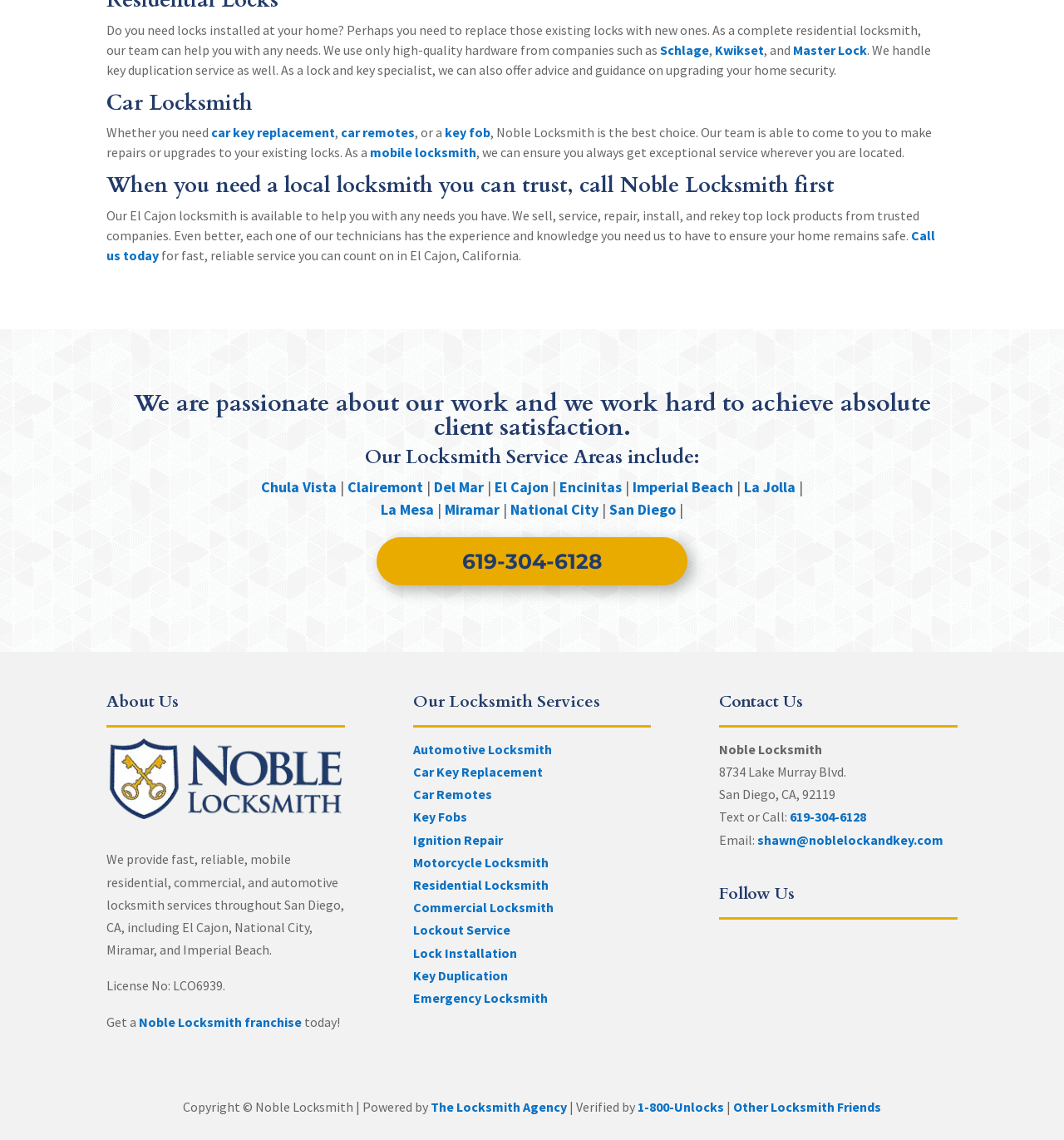Find the bounding box coordinates for the HTML element described in this sentence: "car remotes". Provide the coordinates as four float numbers between 0 and 1, in the format [left, top, right, bottom].

[0.32, 0.109, 0.39, 0.124]